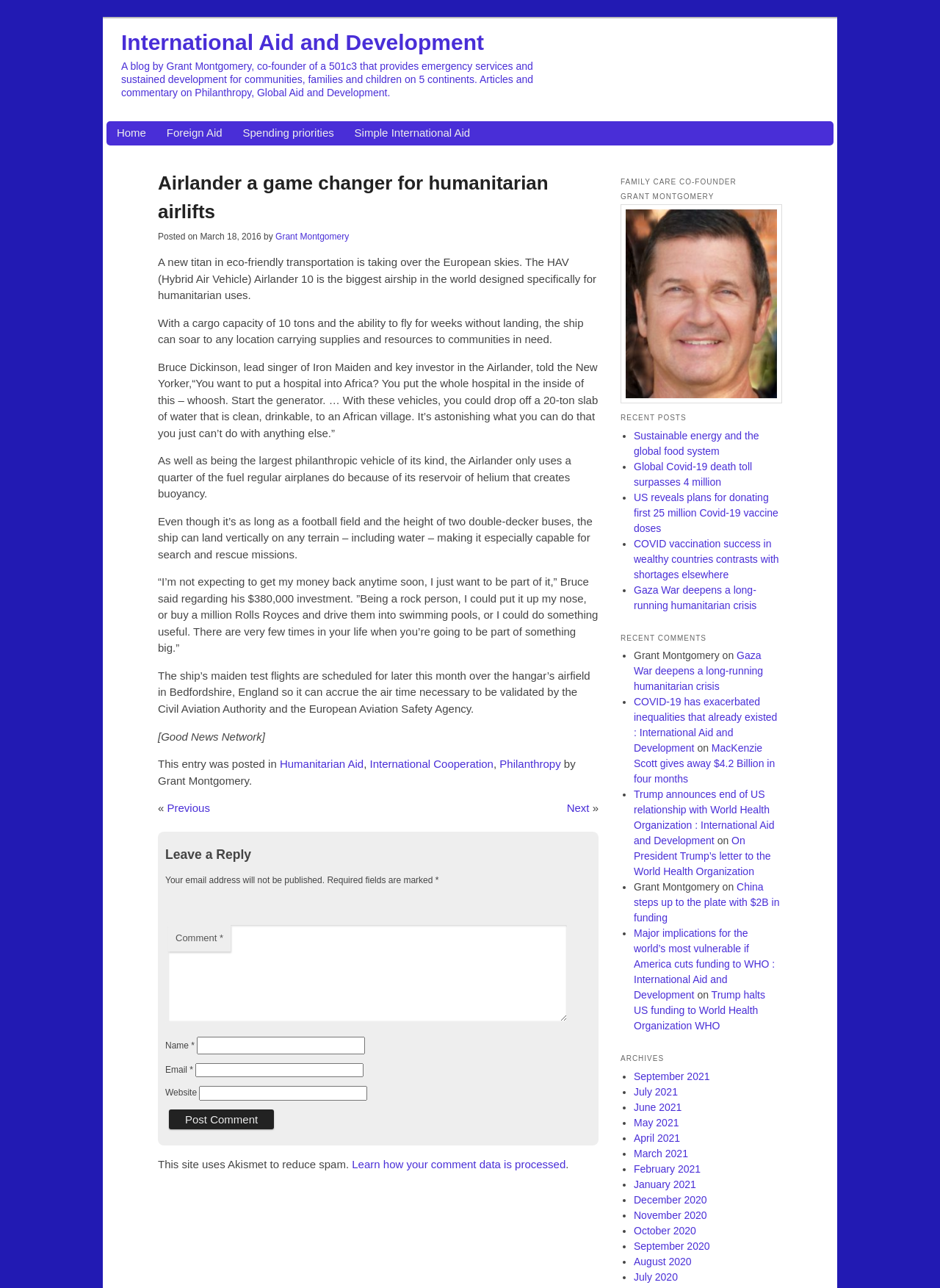Provide your answer to the question using just one word or phrase: What is the name of the blog's author?

Grant Montgomery